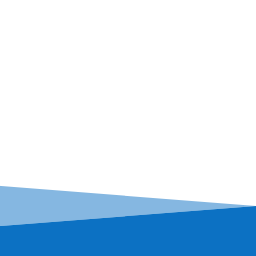Give a one-word or short phrase answer to the question: 
What is the topic of Chris Edwards' article?

Changes in societal attitudes